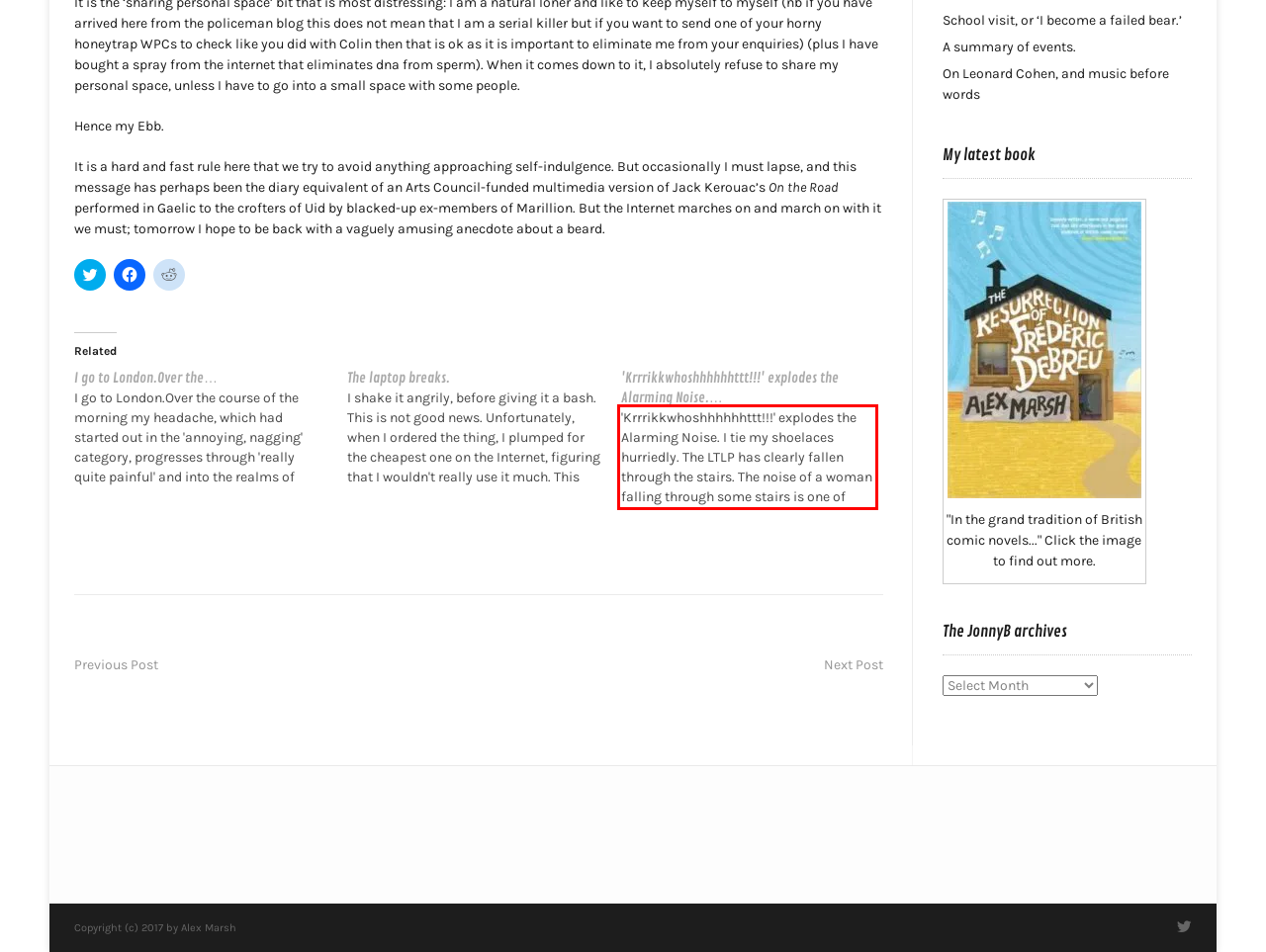With the provided screenshot of a webpage, locate the red bounding box and perform OCR to extract the text content inside it.

'Krrrikkwhoshhhhhhttt!!!' explodes the Alarming Noise. I tie my shoelaces hurriedly. The LTLP has clearly fallen through the stairs. The noise of a woman falling through some stairs is one of those unmistakable sounds. It's something totally and utterly distinctive, like a Routemaster bus, for instance, or a vicar falling out…